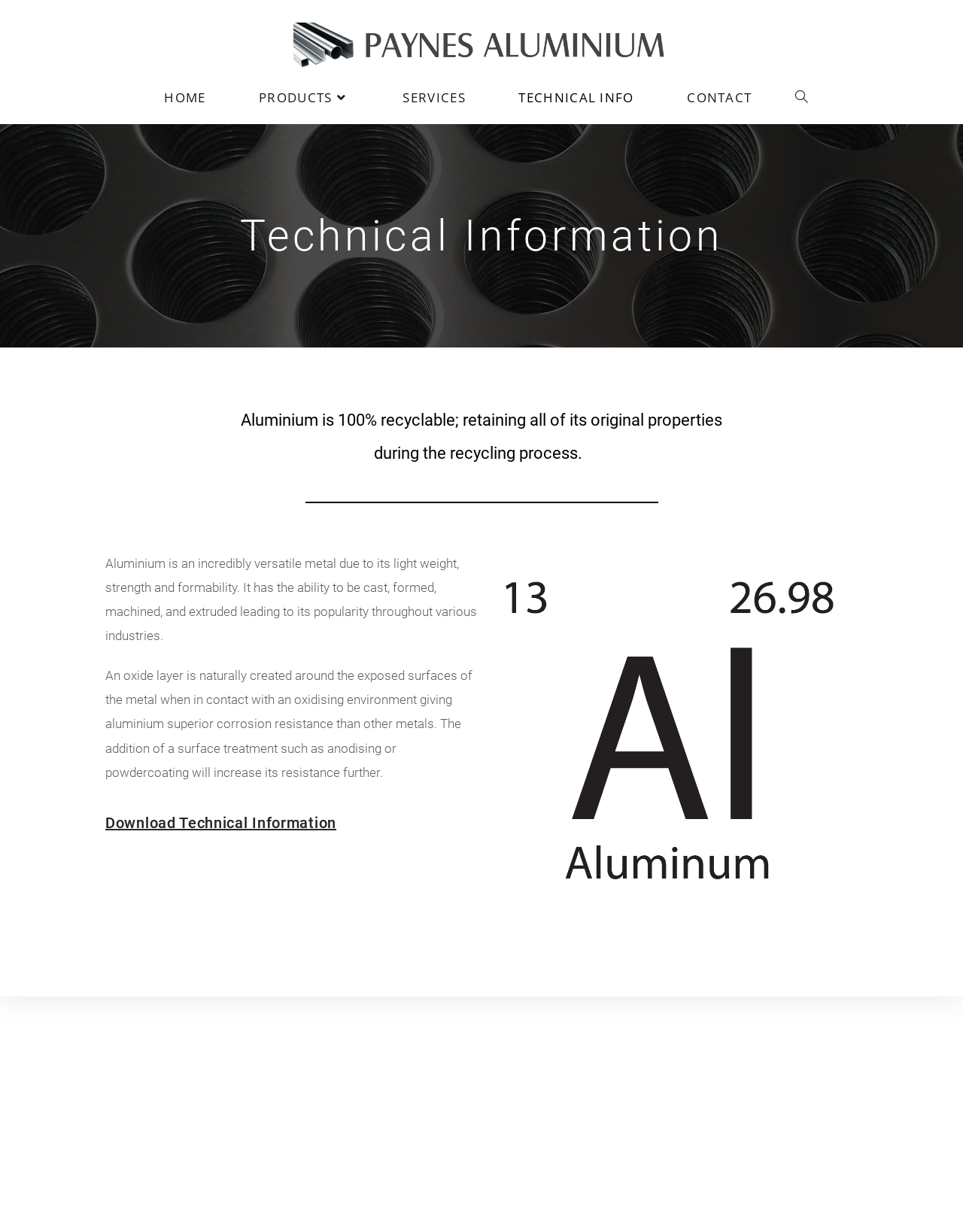Pinpoint the bounding box coordinates of the clickable element needed to complete the instruction: "Enter phone number in the 'Phone' textbox". The coordinates should be provided as four float numbers between 0 and 1: [left, top, right, bottom].

None